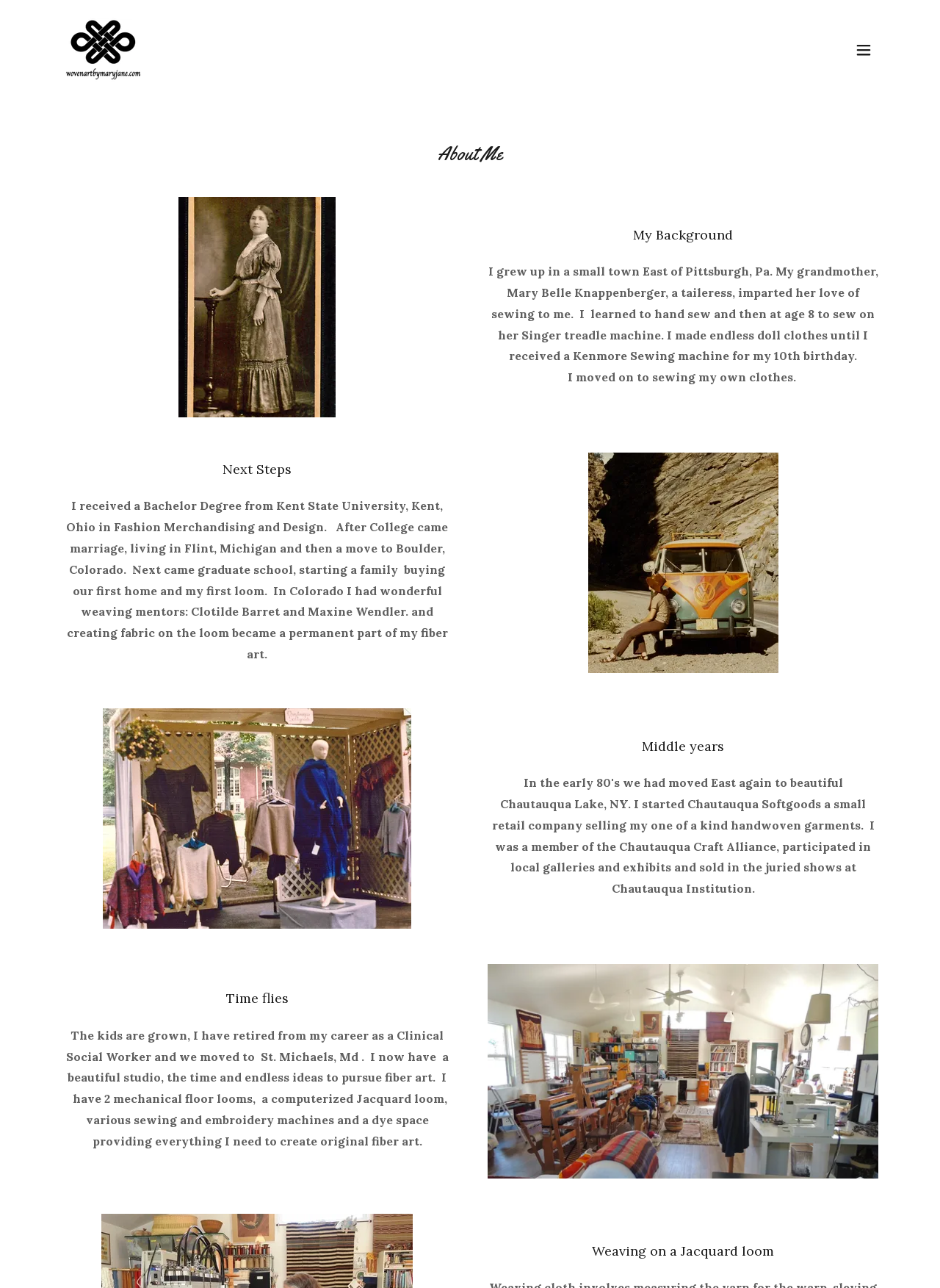Based on the image, provide a detailed and complete answer to the question: 
What type of loom does the artist have in her studio?

I found this information by reading the text under the heading 'Time flies', which mentions that the artist has a computerized Jacquard loom in her studio.